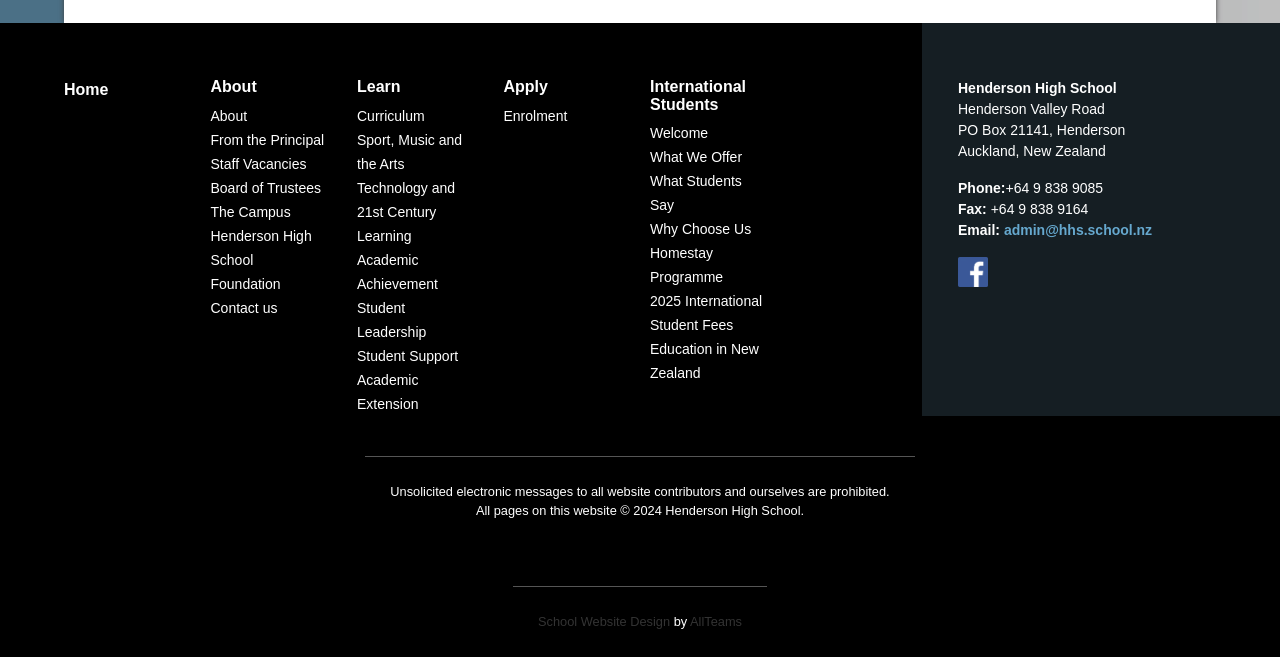Can you provide the bounding box coordinates for the element that should be clicked to implement the instruction: "Contact the school"?

[0.164, 0.456, 0.217, 0.481]